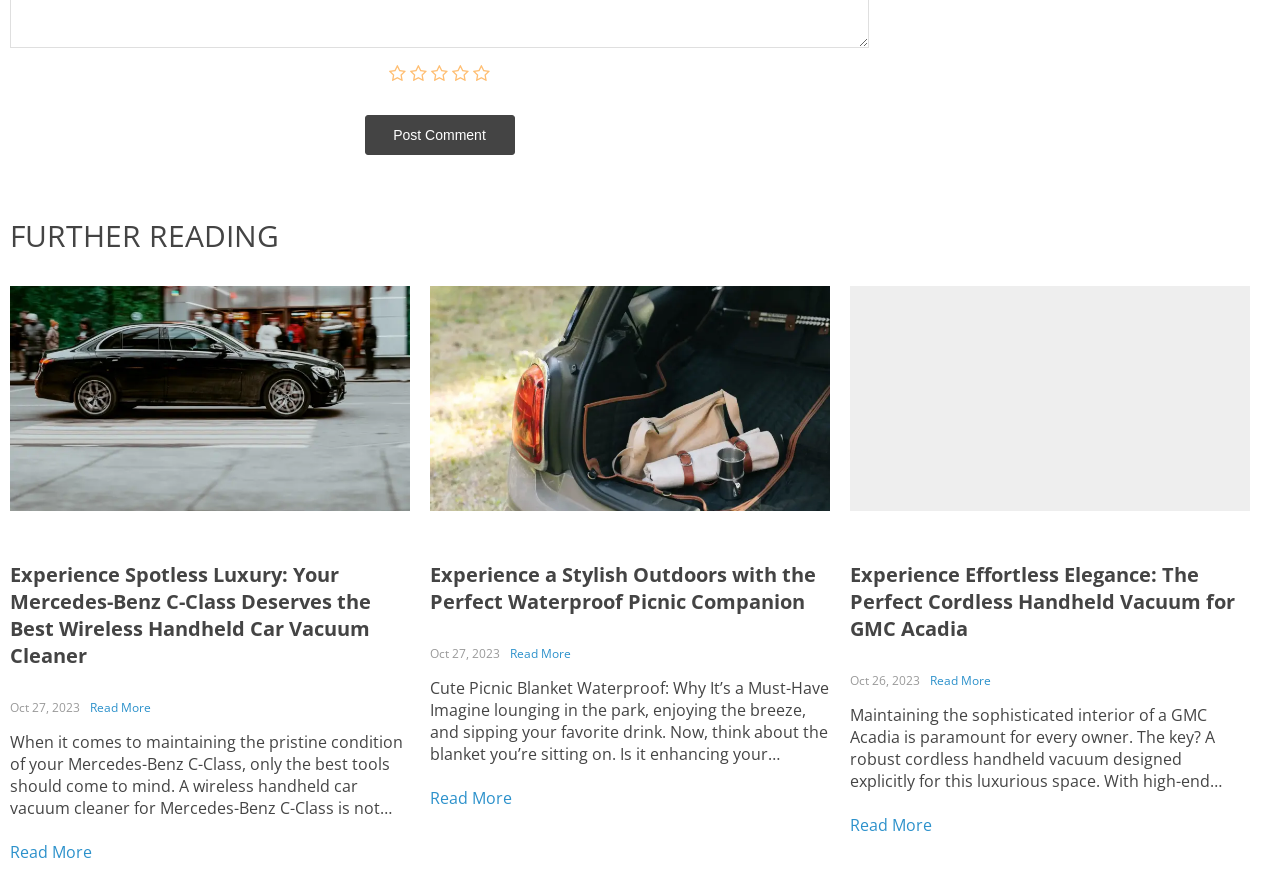Determine the bounding box coordinates of the element that should be clicked to execute the following command: "Click the 'Read More' link about maintaining the pristine condition of your Mercedes-Benz C-Class".

[0.07, 0.793, 0.118, 0.812]